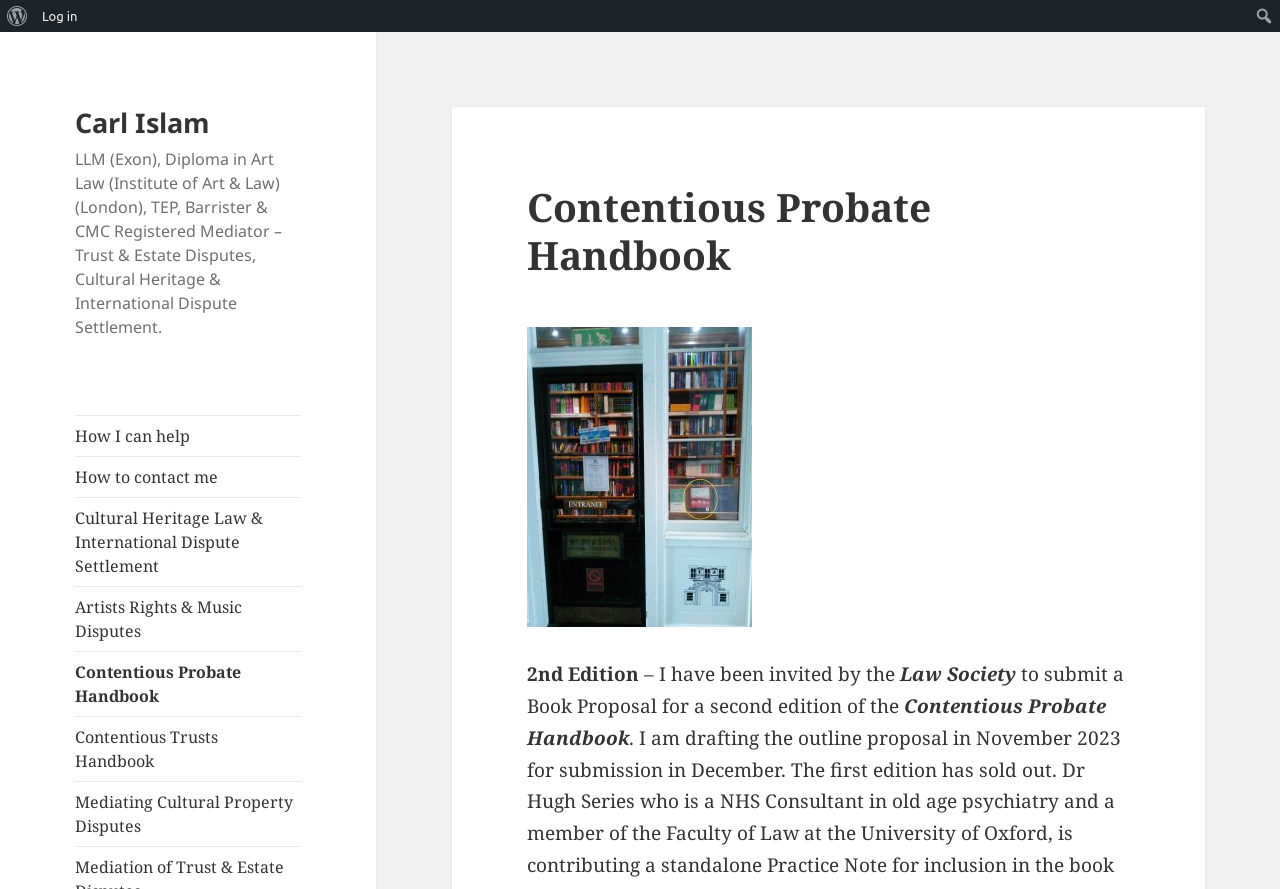Provide the bounding box coordinates of the HTML element described as: "parent_node: Search name="s"". The bounding box coordinates should be four float numbers between 0 and 1, i.e., [left, top, right, bottom].

[0.977, 0.004, 0.998, 0.031]